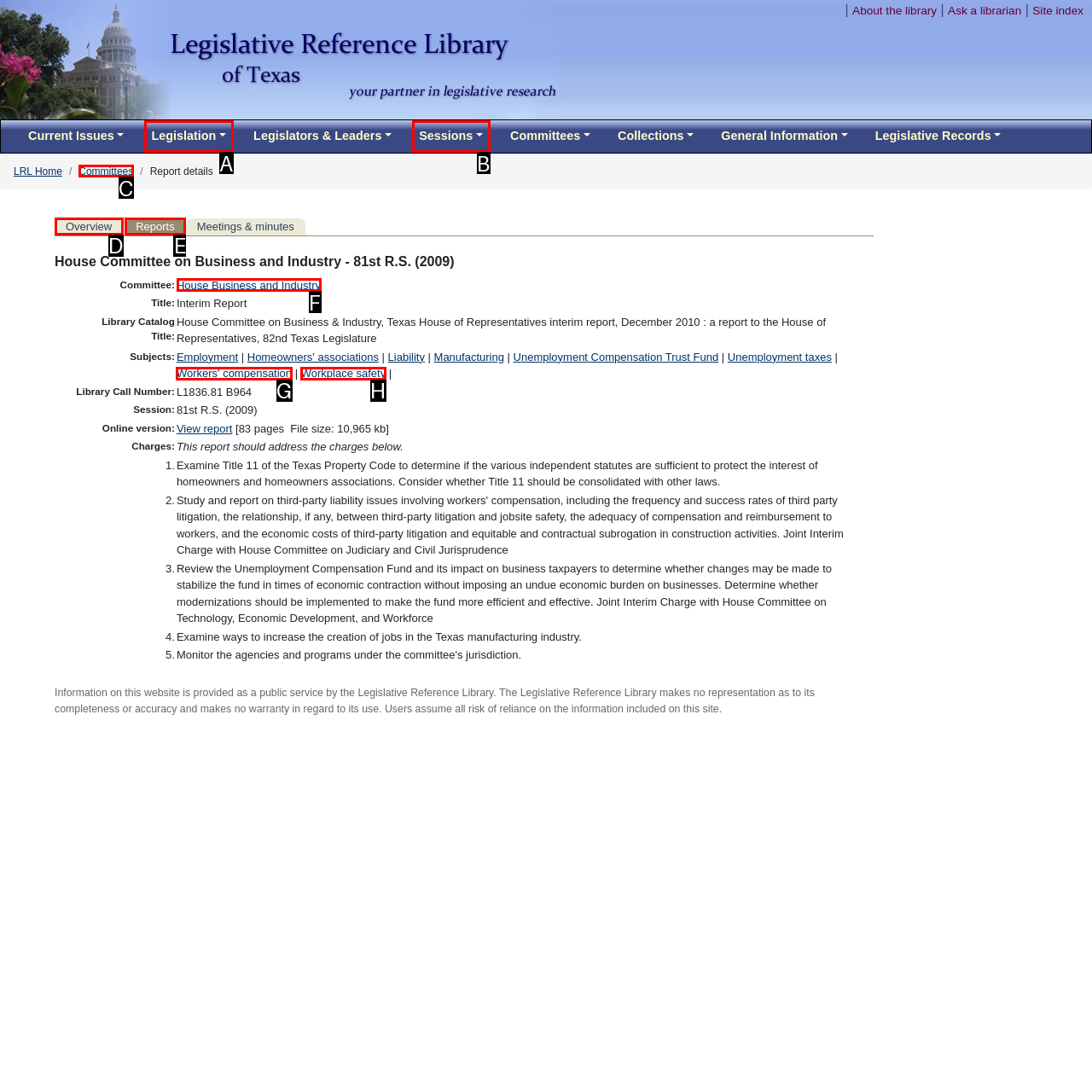Based on the choices marked in the screenshot, which letter represents the correct UI element to perform the task: Visit the 'House Business and Industry' page?

F